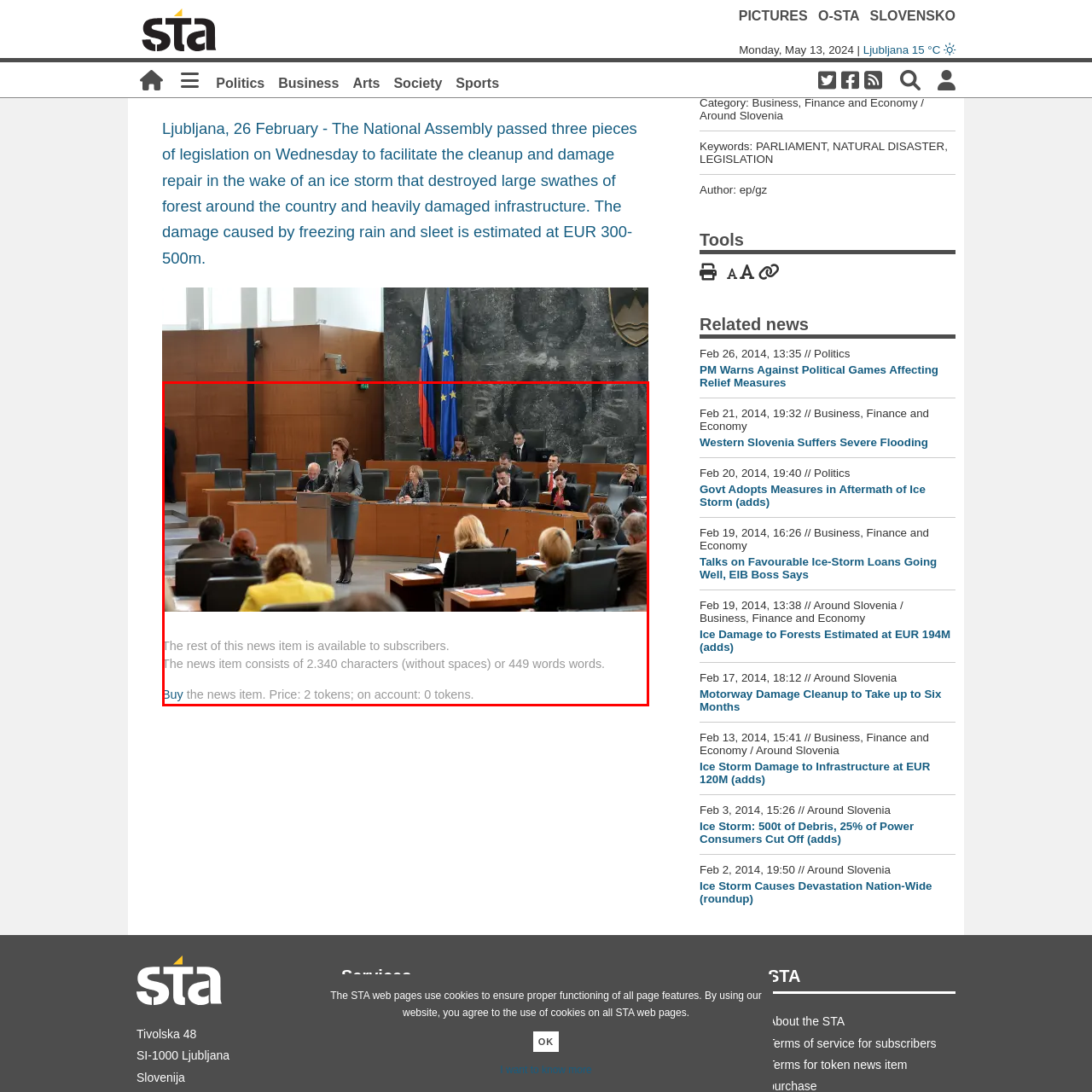Check the highlighted part in pink, What is the occasion's importance indicated by? 
Use a single word or phrase for your answer.

National flags